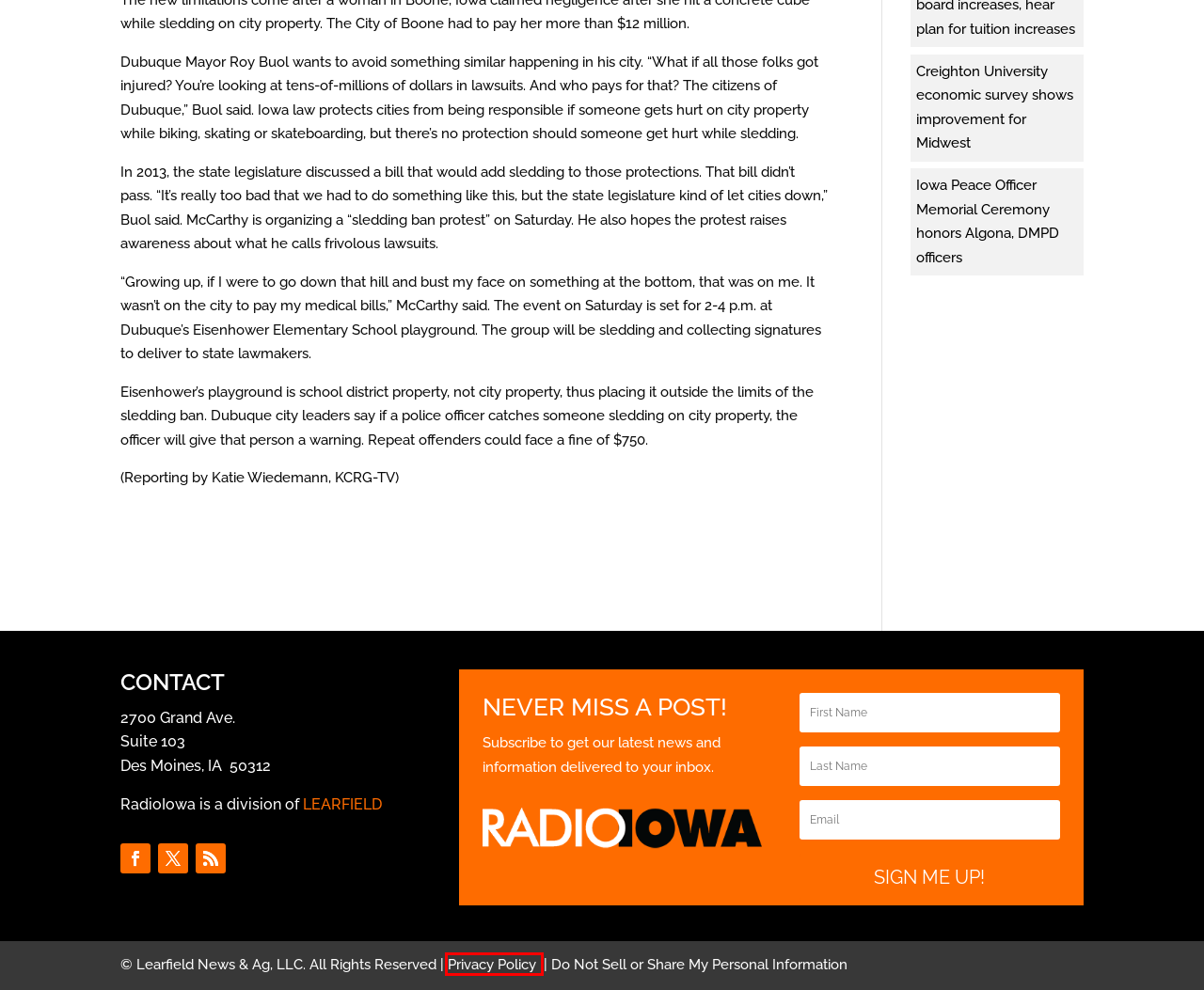You are provided with a screenshot of a webpage that includes a red rectangle bounding box. Please choose the most appropriate webpage description that matches the new webpage after clicking the element within the red bounding box. Here are the candidates:
A. Privacy Policy - Radio Iowa
B. Iowa Caucuses Archives - Radio Iowa
C. Bird creates task force to respond to antisemitism in Iowa - Radio Iowa
D. Iowa Peace Officer Memorial Ceremony honors Algona, DMPD officers - Radio Iowa
E. Regents approve university room and board increases, hear plan for tuition increases - Radio Iowa
F. Creighton University economic survey shows improvement for Midwest - Radio Iowa
G. Home - LEARFIELD | Connecting Brands to Fans
H. Radio Iowa

A